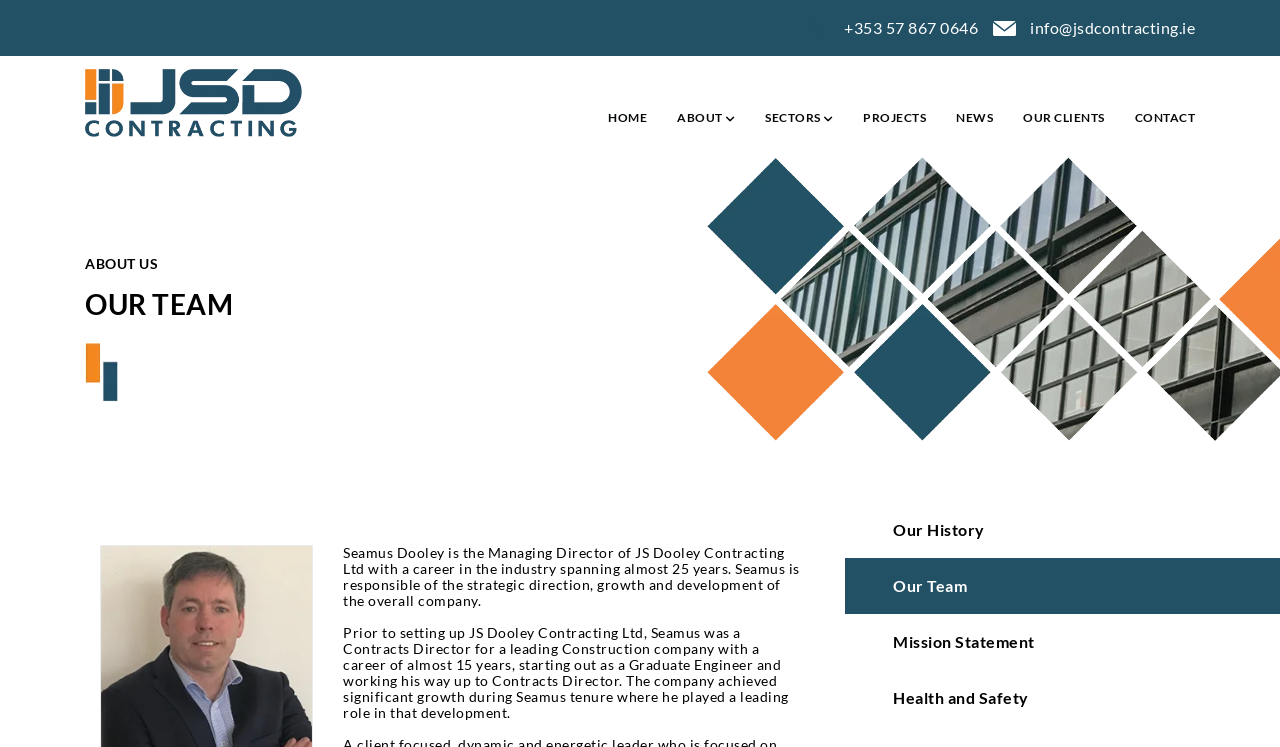Describe all the key features of the webpage in detail.

The webpage is about the team members of JSD, a general building contractor. At the top, there is a heading "SEAMUS DOOLEY" followed by his title "Managing Director" and a brief description of his career and responsibilities. Below this, there are three paragraphs of text that provide more details about Seamus' experience and leadership style.

Further down the page, there is another heading "EDDIE CONROY" with his title "Commercial Director" and a brief description of his experience and qualifications. Below this, there are three paragraphs of text that provide more details about Eddie's background and role in the company.

The two team members' information is presented in a clear and organized manner, with headings and paragraphs of text that provide a concise overview of their careers and responsibilities.